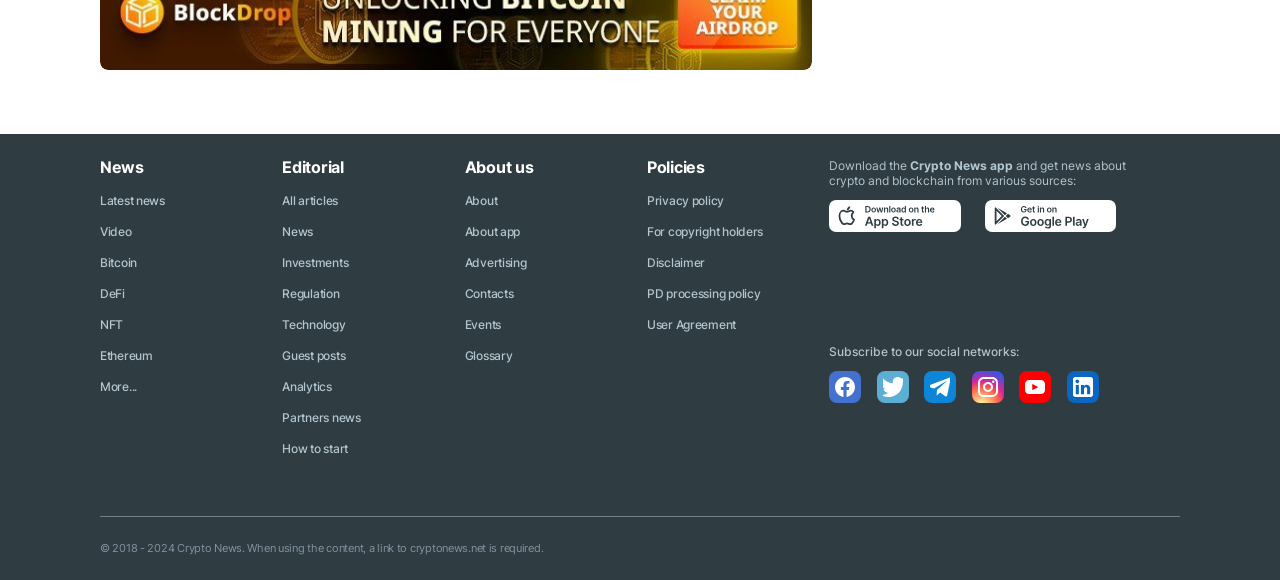Give a one-word or phrase response to the following question: How many categories are available under the 'Editorial' section?

7